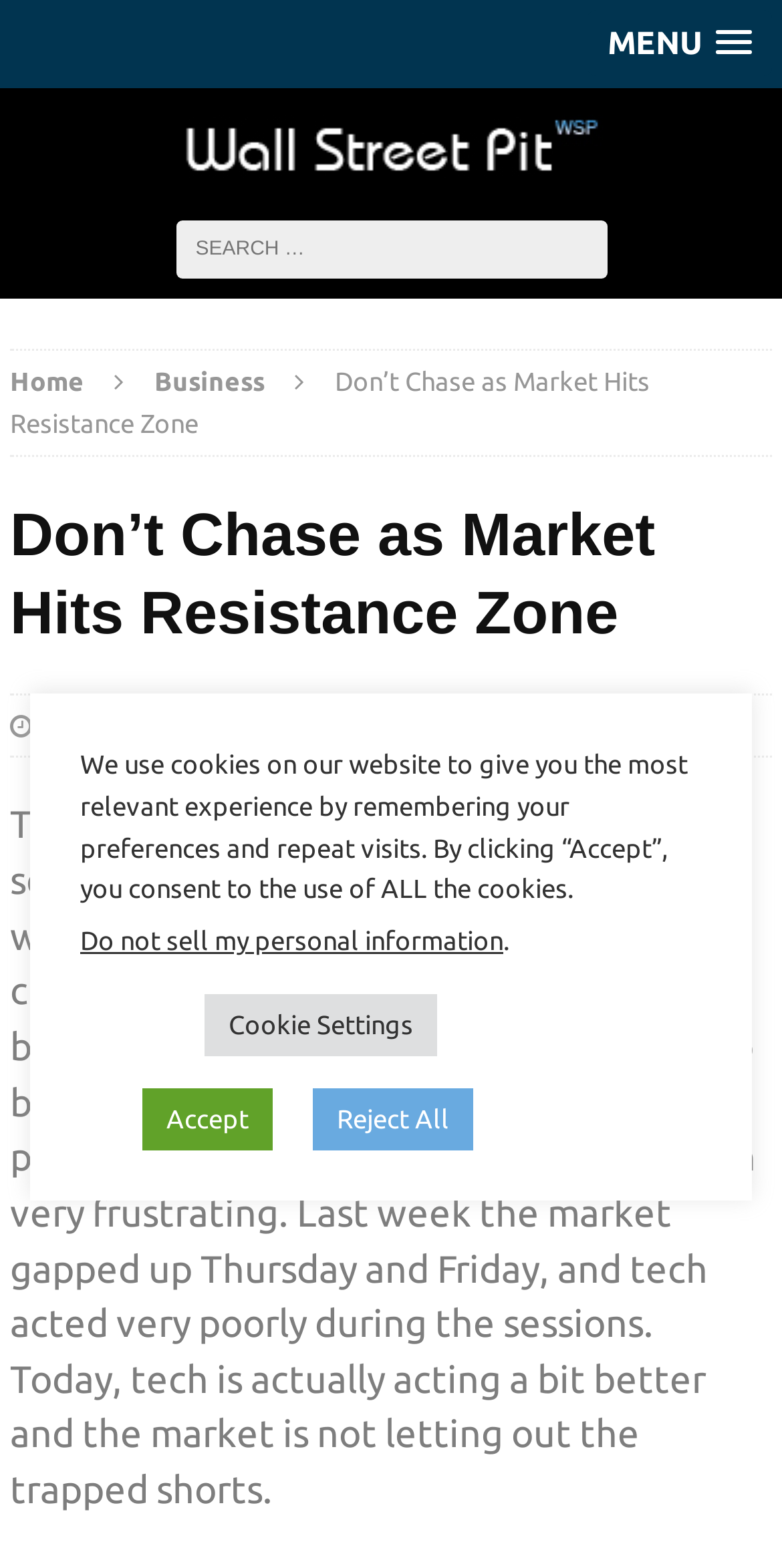Determine the bounding box coordinates for the area that needs to be clicked to fulfill this task: "Go to Home page". The coordinates must be given as four float numbers between 0 and 1, i.e., [left, top, right, bottom].

[0.013, 0.234, 0.108, 0.252]